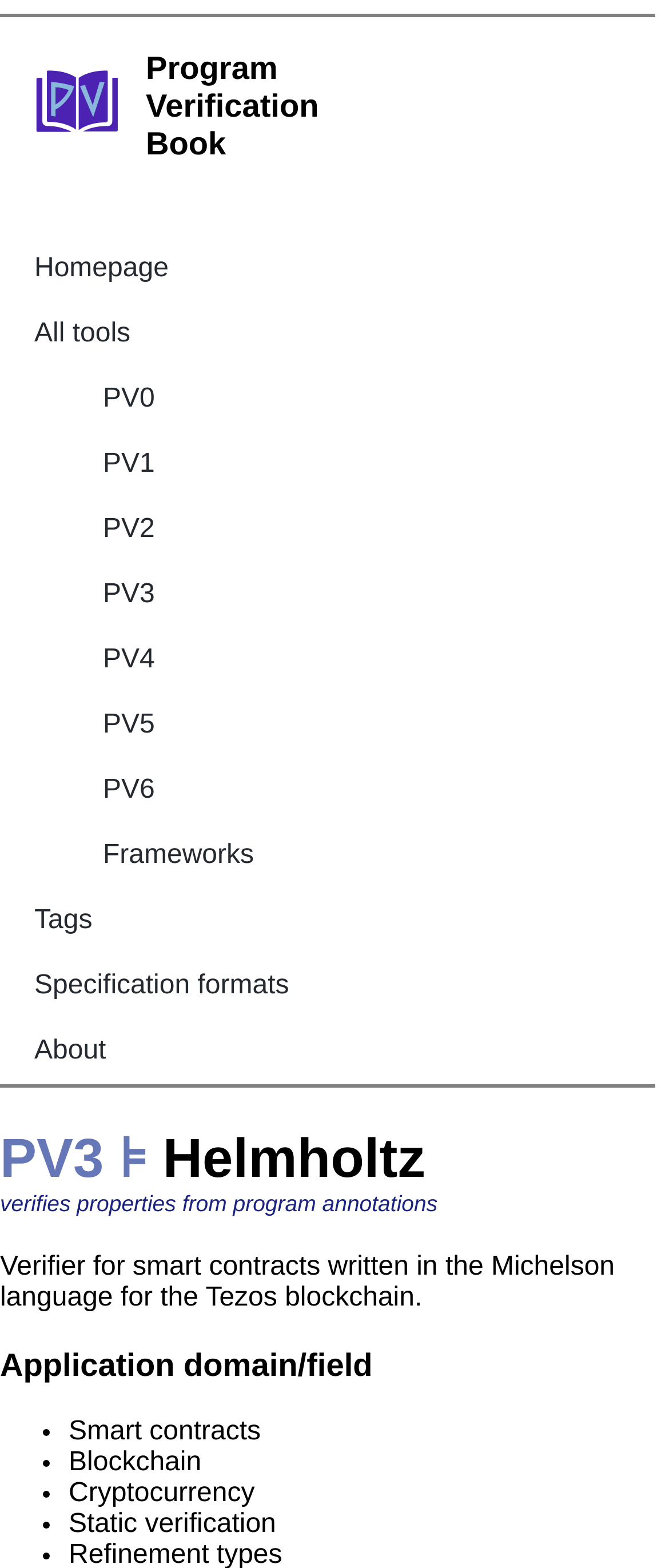Locate the bounding box coordinates of the element's region that should be clicked to carry out the following instruction: "Go to Homepage". The coordinates need to be four float numbers between 0 and 1, i.e., [left, top, right, bottom].

[0.0, 0.151, 0.979, 0.193]